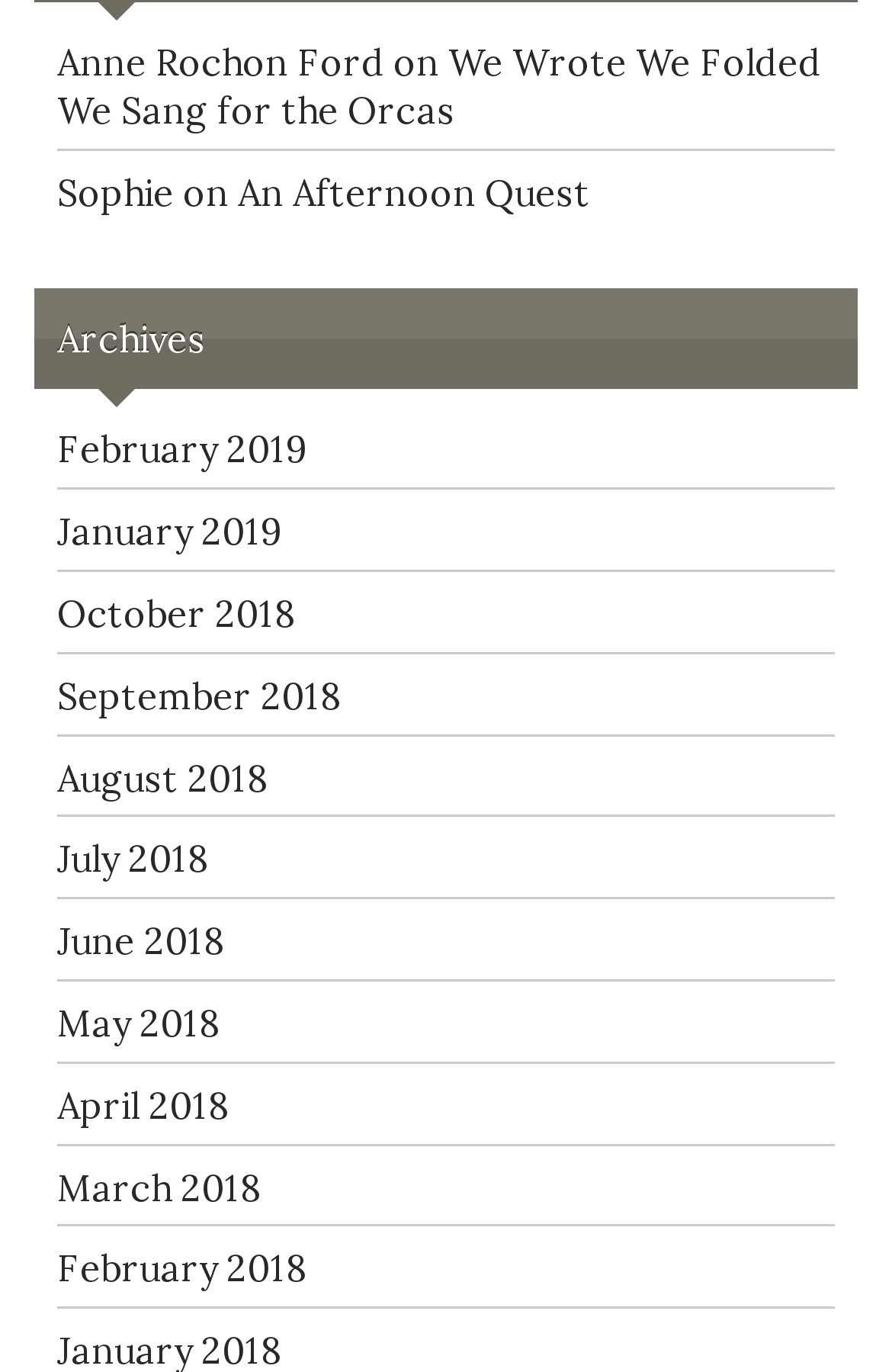Locate the bounding box coordinates of the region to be clicked to comply with the following instruction: "check the weather". The coordinates must be four float numbers between 0 and 1, in the form [left, top, right, bottom].

None